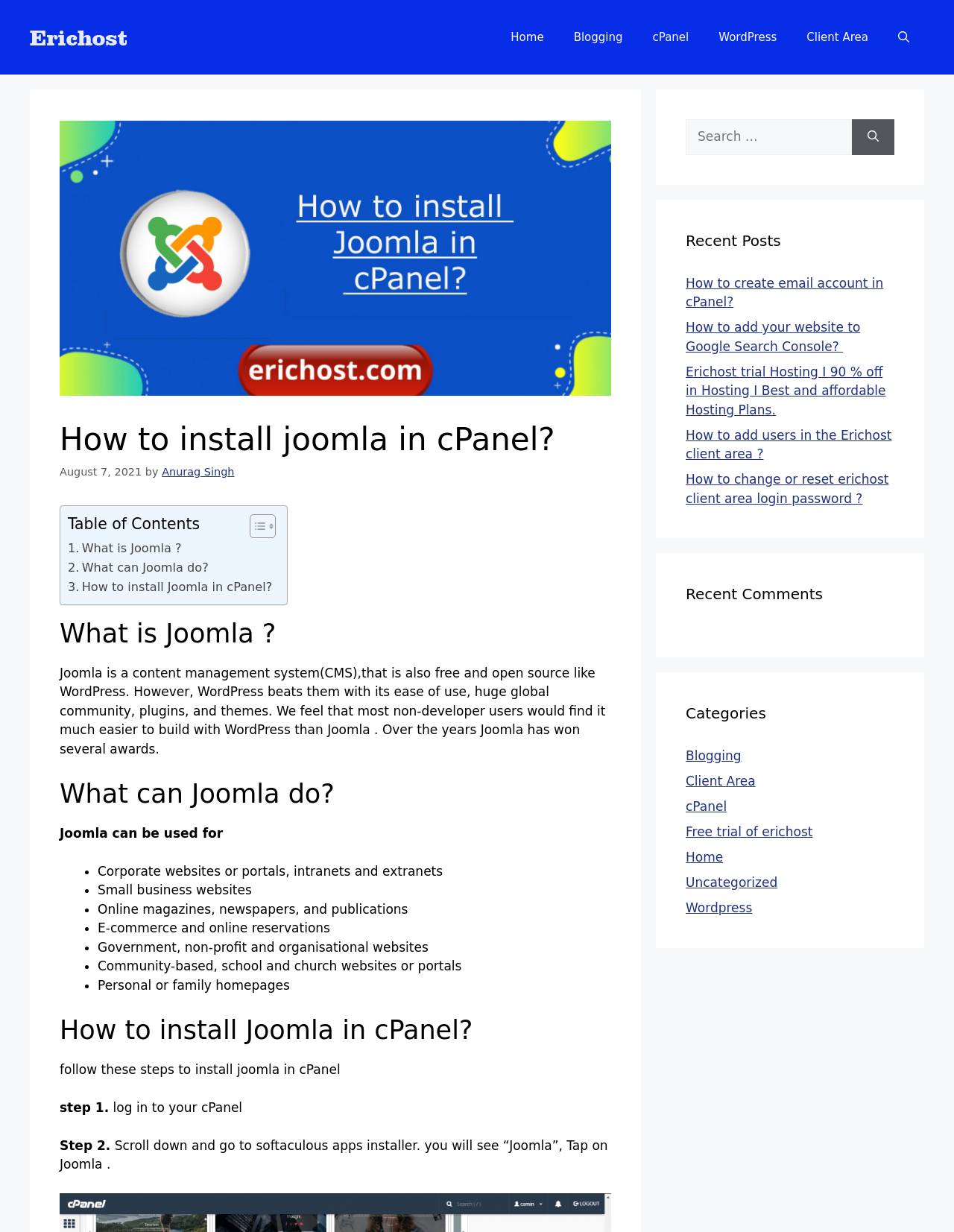Locate the bounding box coordinates of the clickable region necessary to complete the following instruction: "Click on 'Home'". Provide the coordinates in the format of four float numbers between 0 and 1, i.e., [left, top, right, bottom].

[0.52, 0.012, 0.586, 0.048]